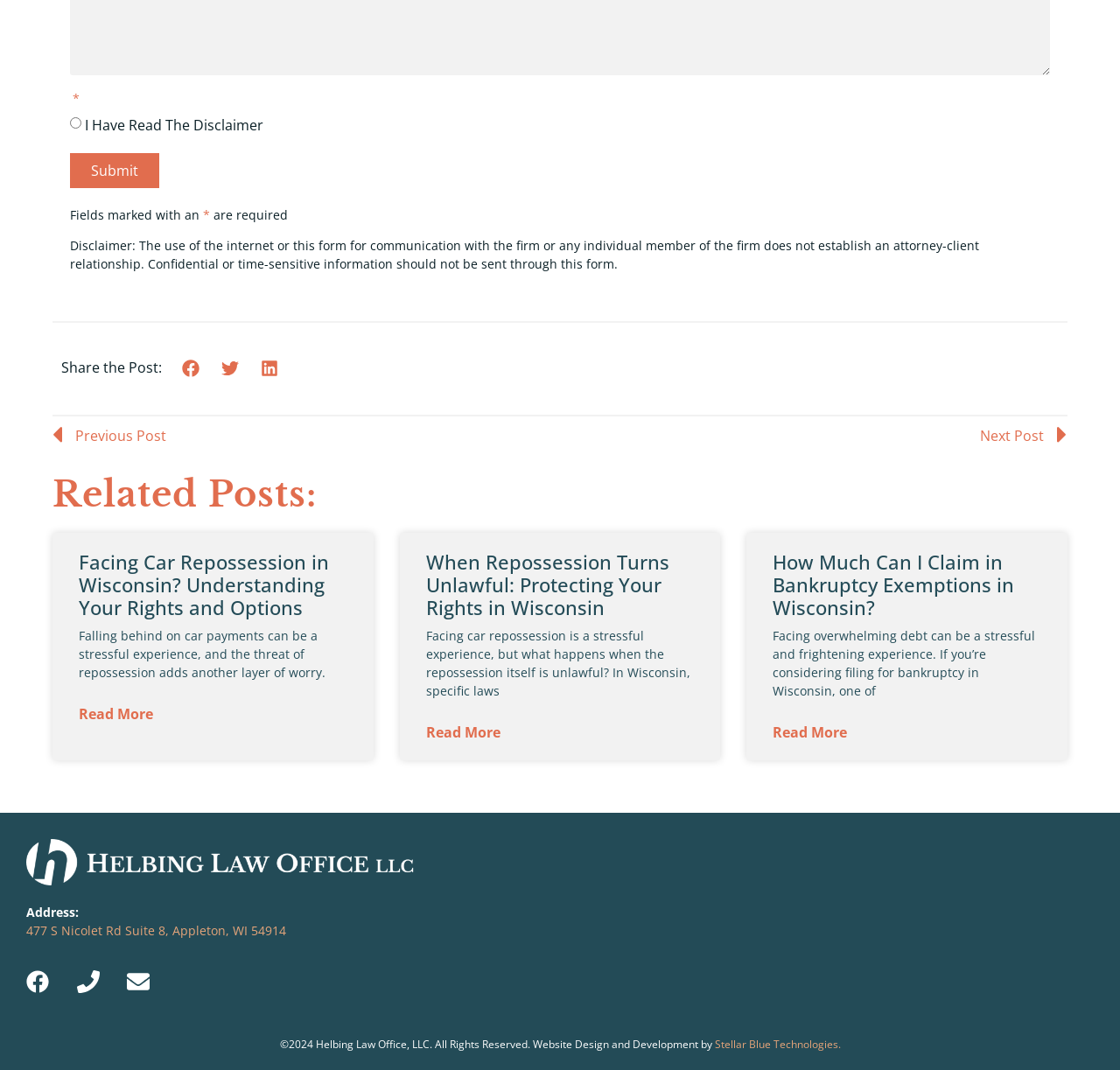Please give a concise answer to this question using a single word or phrase: 
Who designed the website?

Stellar Blue Technologies